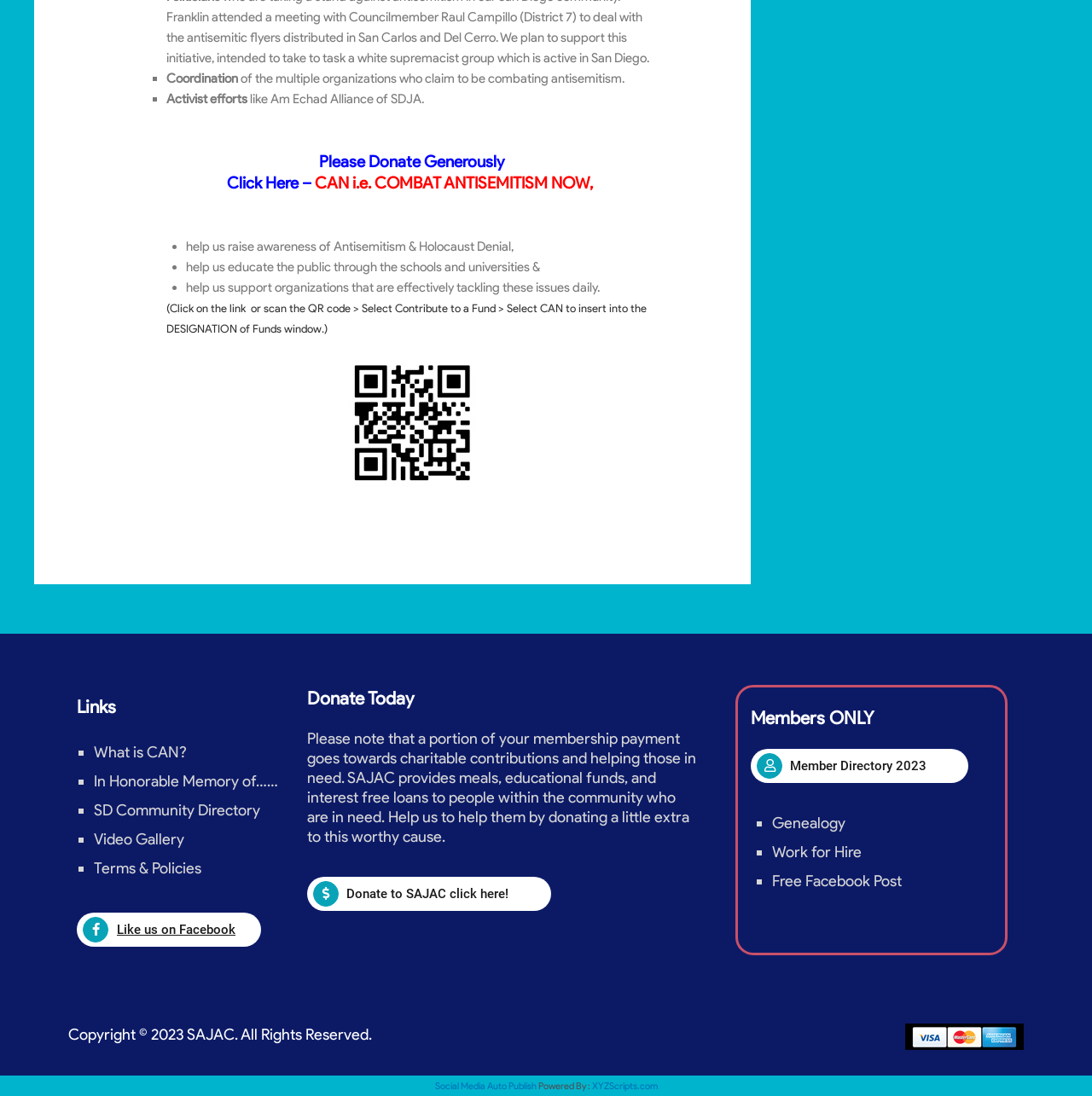Locate the bounding box coordinates of the element's region that should be clicked to carry out the following instruction: "Go to the Home page". The coordinates need to be four float numbers between 0 and 1, i.e., [left, top, right, bottom].

None